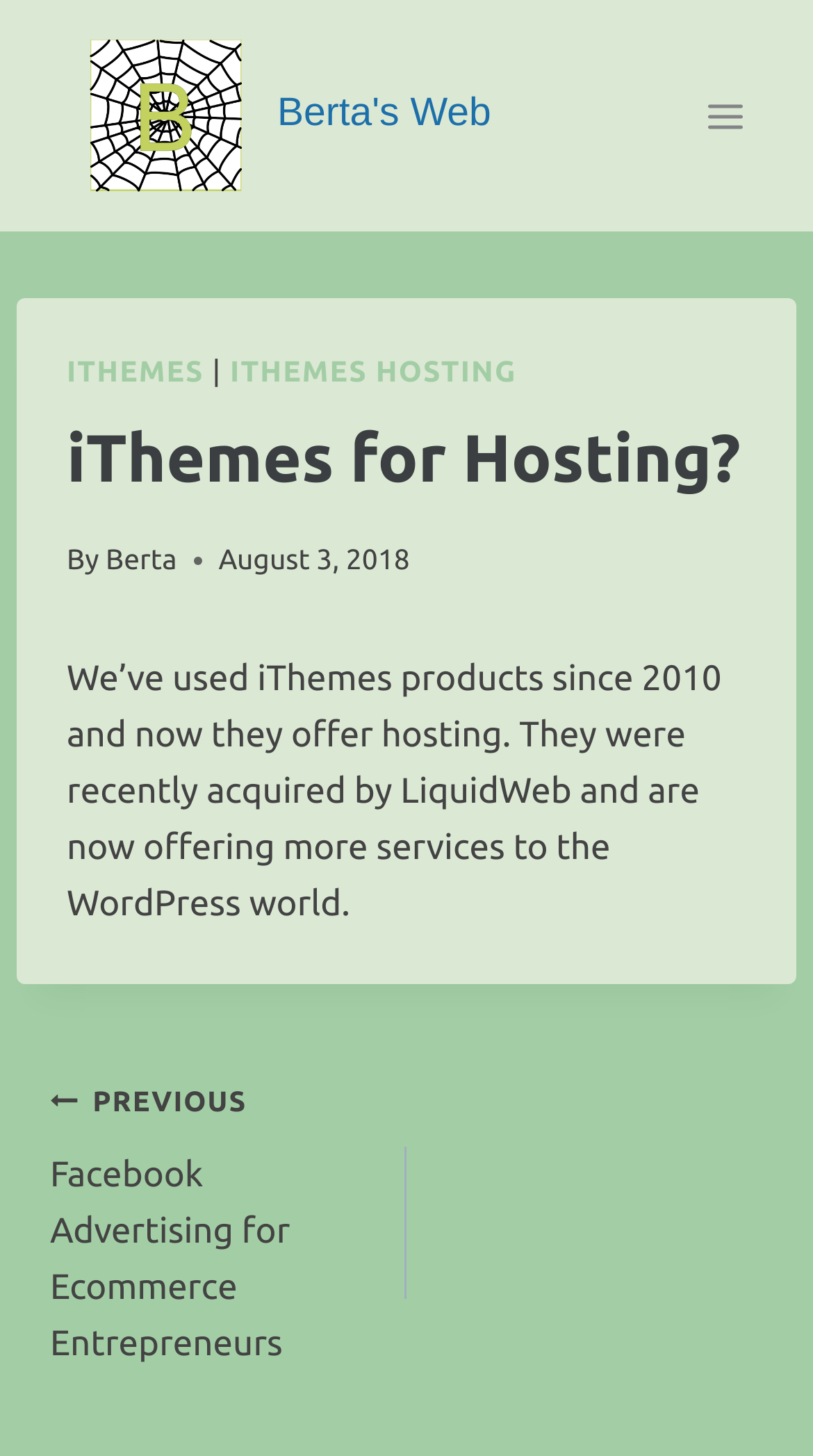Please extract the primary headline from the webpage.

iThemes for Hosting?